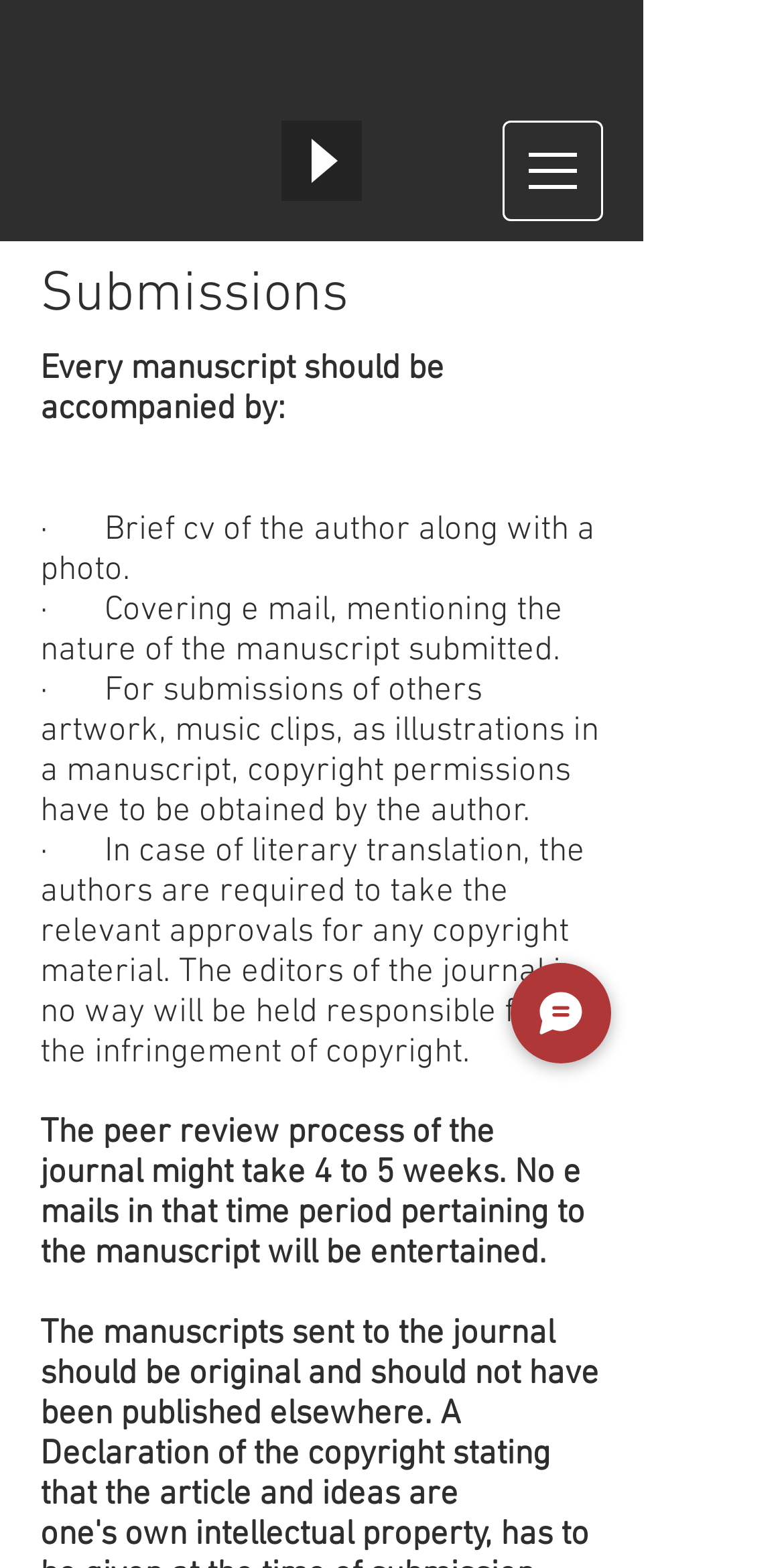Using the provided element description: "Chat", identify the bounding box coordinates. The coordinates should be four floats between 0 and 1 in the order [left, top, right, bottom].

[0.651, 0.614, 0.779, 0.678]